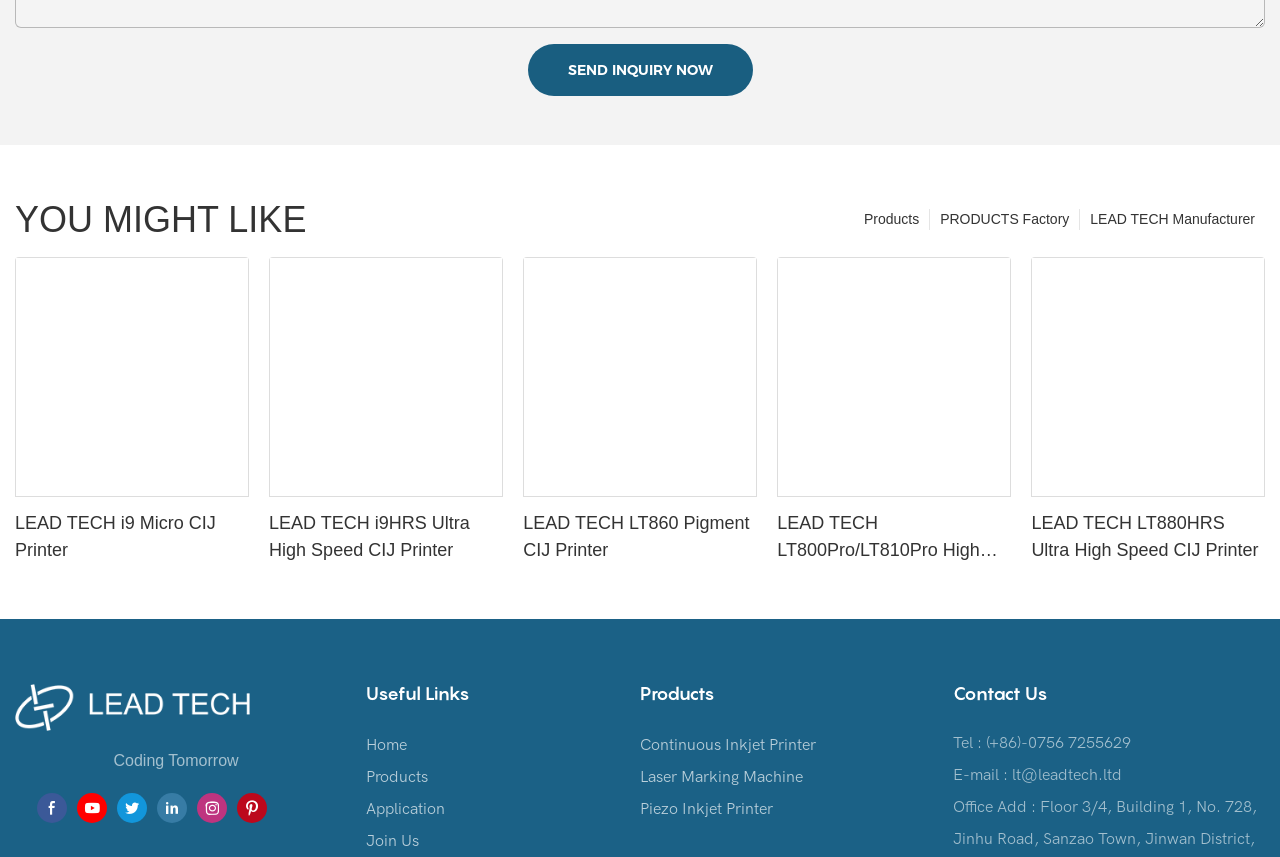What types of printers are listed on the page?
Refer to the image and give a detailed answer to the query.

Under the 'Products' section, I found three link elements with the texts 'Continuous Inkjet Printer', 'Laser Marking Machine', and 'Piezo Inkjet Printer', which are likely types of printers offered by the company.